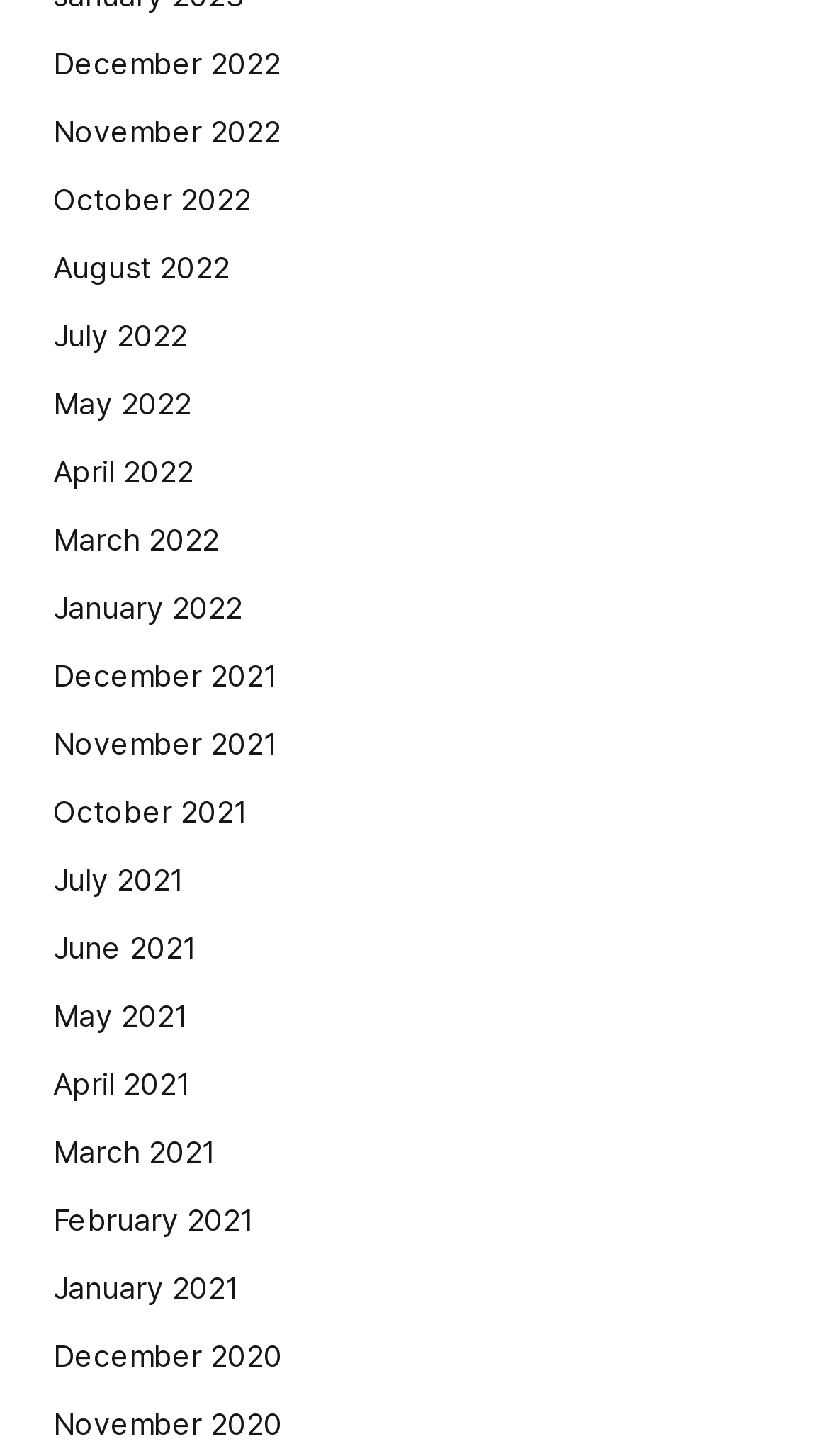Please identify the bounding box coordinates for the region that you need to click to follow this instruction: "View December 2020".

[0.064, 0.915, 0.341, 0.946]